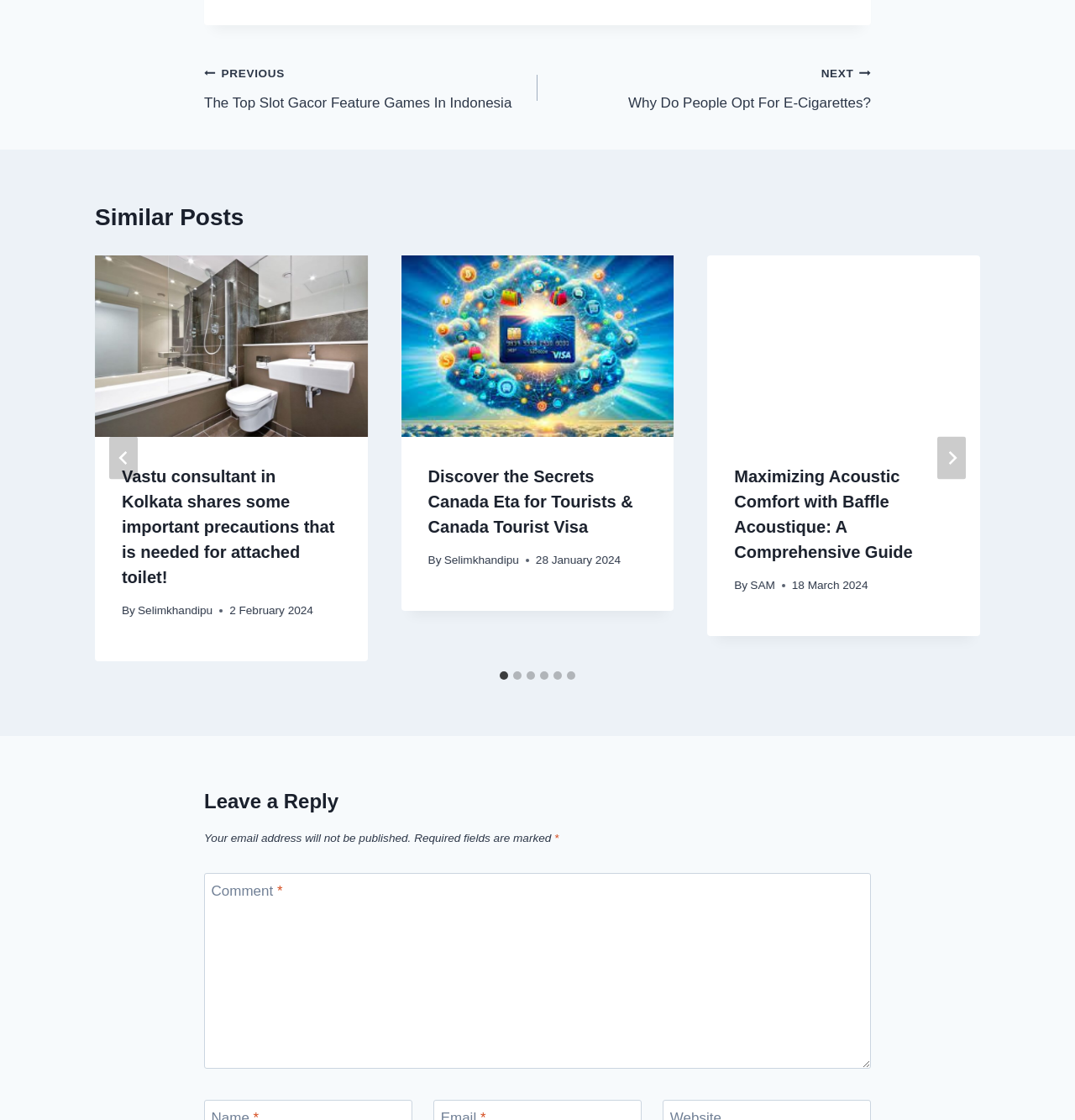For the element described, predict the bounding box coordinates as (top-left x, top-left y, bottom-right x, bottom-right y). All values should be between 0 and 1. Element description: aria-label="Go to last slide"

[0.102, 0.39, 0.128, 0.428]